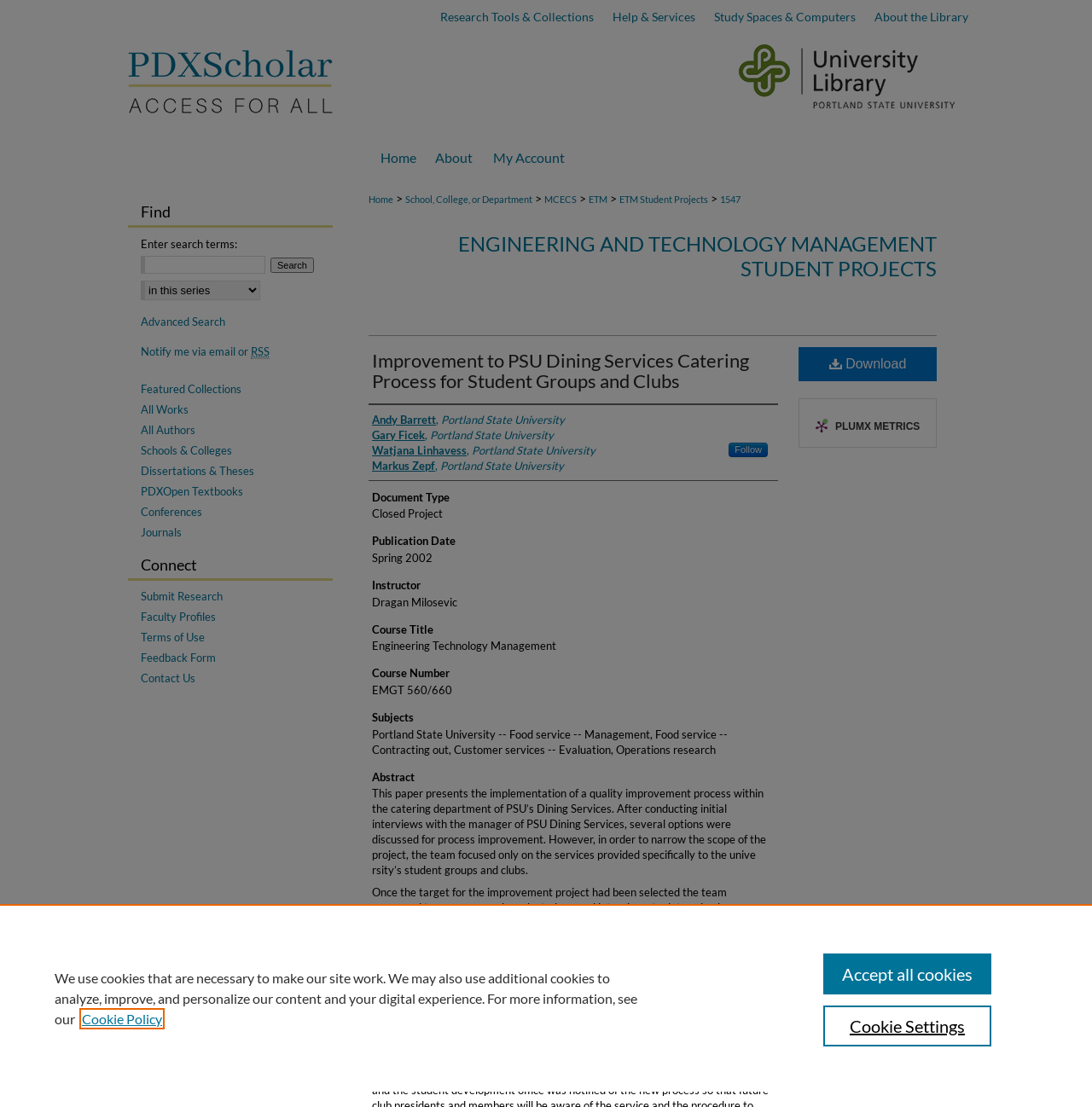Point out the bounding box coordinates of the section to click in order to follow this instruction: "Follow the author Andy Barrett".

[0.341, 0.372, 0.517, 0.386]